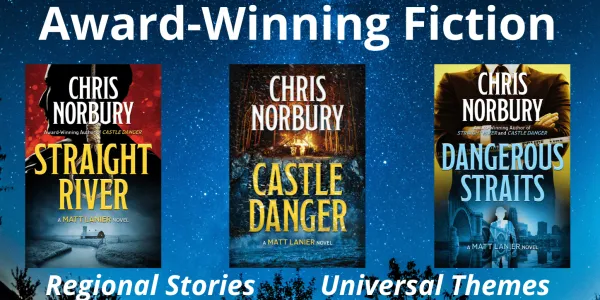Answer this question in one word or a short phrase: What is the name of the novel series?

Matt Lanier